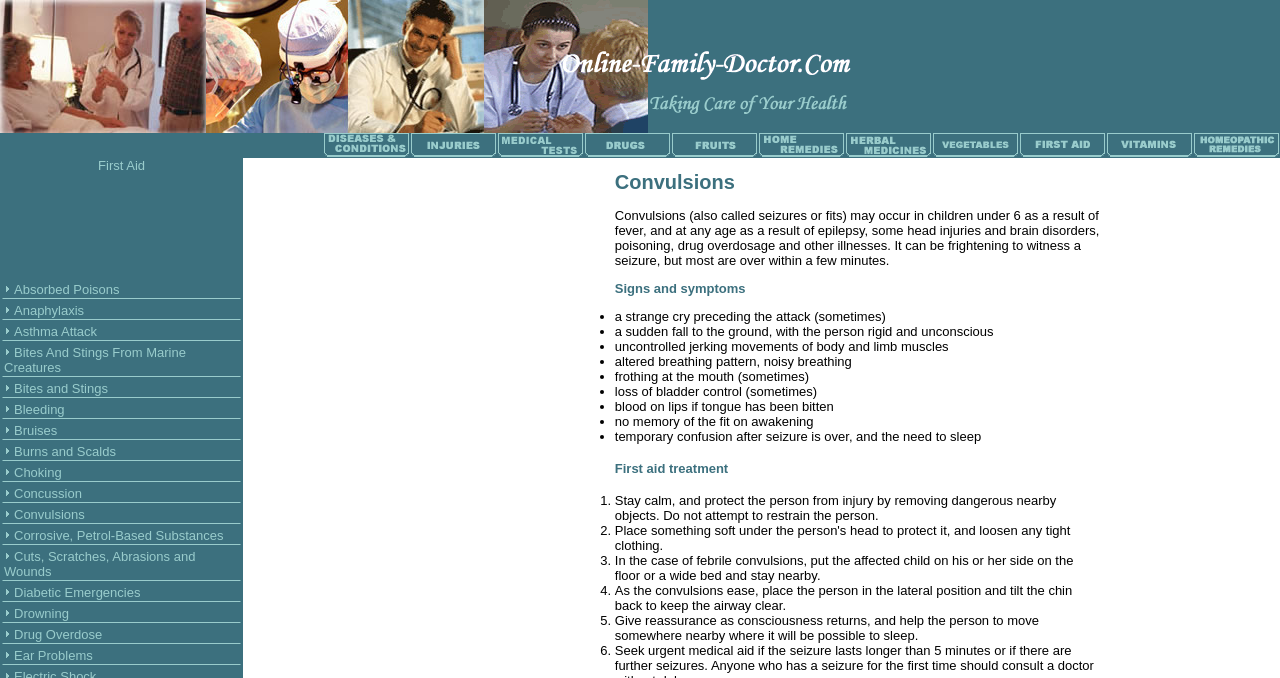Please respond in a single word or phrase: 
What are the categories listed on the top?

Diseases, Injuries, Medical Tests, etc.